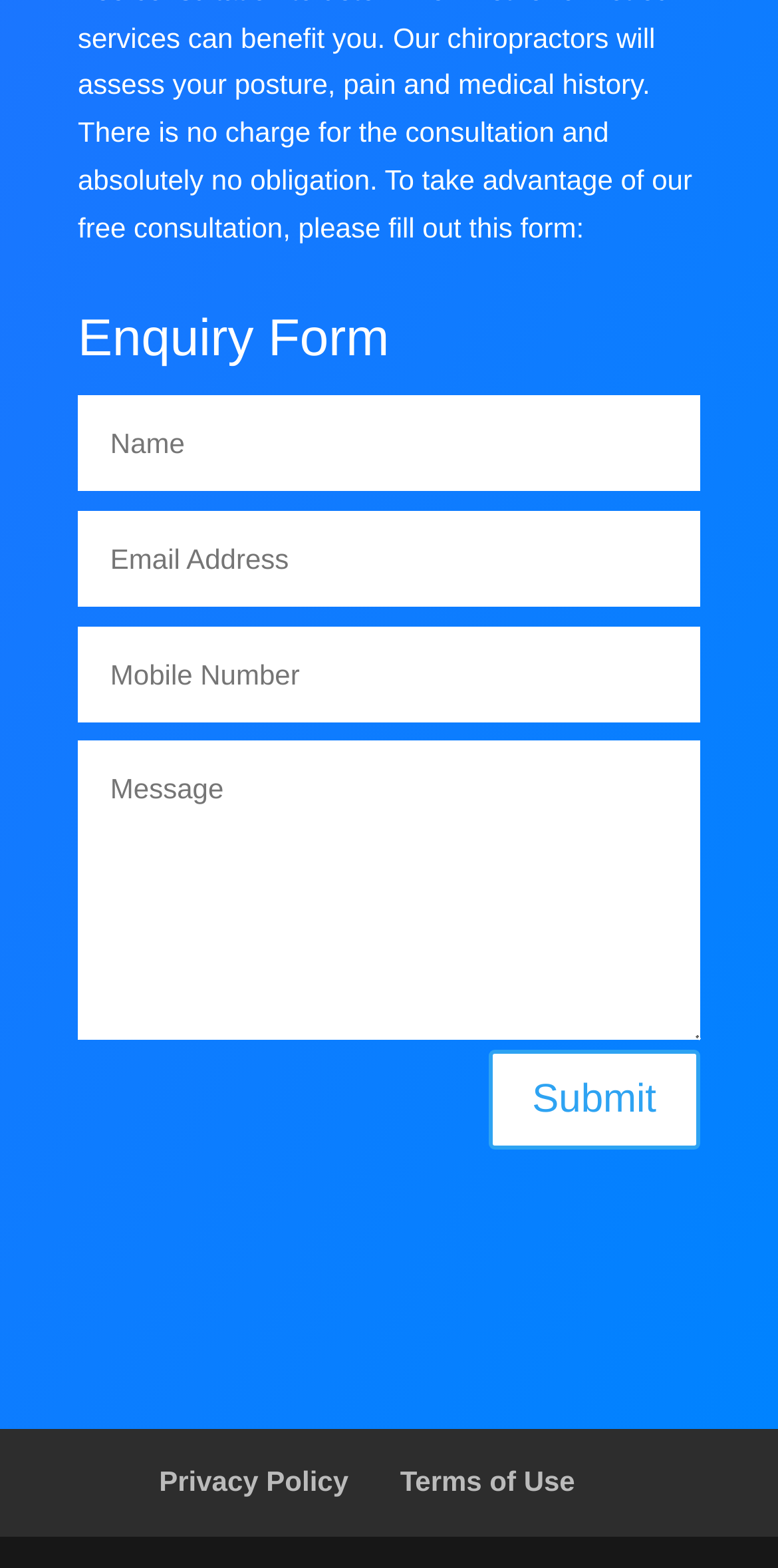Is the first textbox required?
Please provide a single word or phrase as your answer based on the image.

No